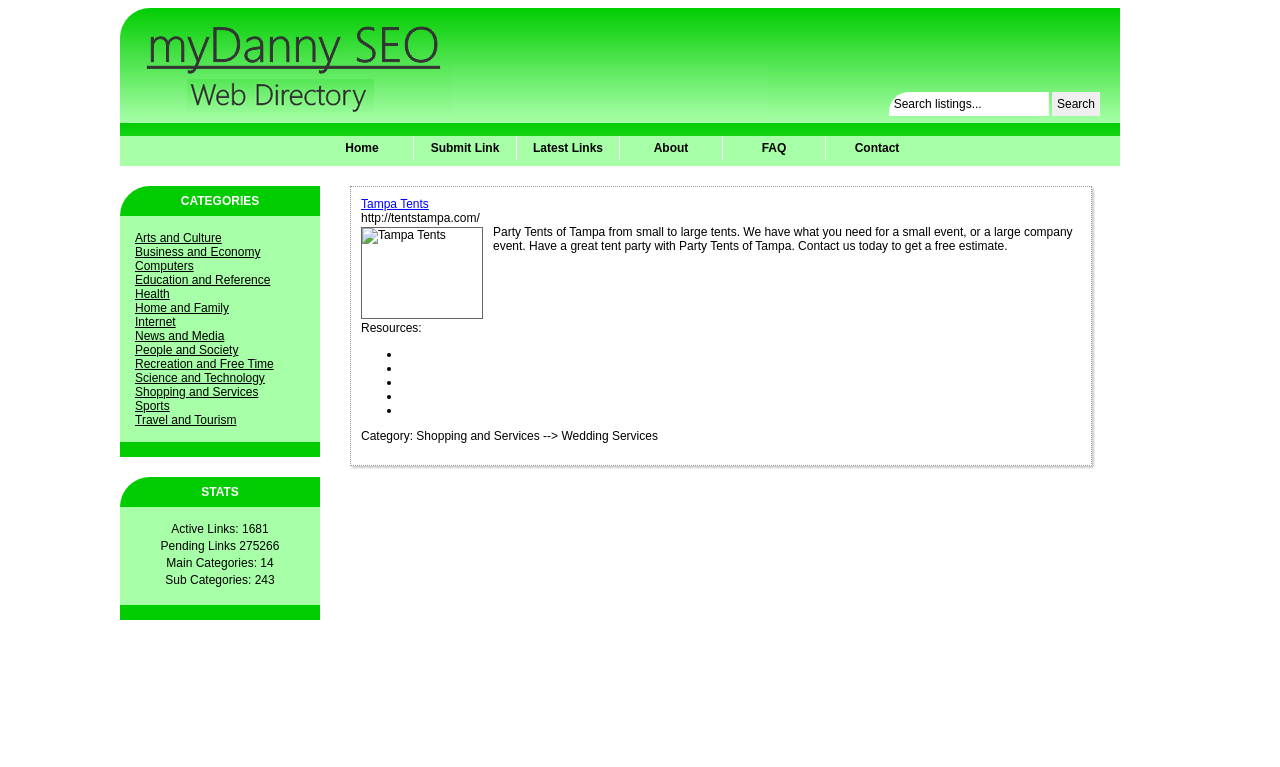Identify the bounding box coordinates for the region of the element that should be clicked to carry out the instruction: "View latest links". The bounding box coordinates should be four float numbers between 0 and 1, i.e., [left, top, right, bottom].

[0.404, 0.177, 0.484, 0.209]